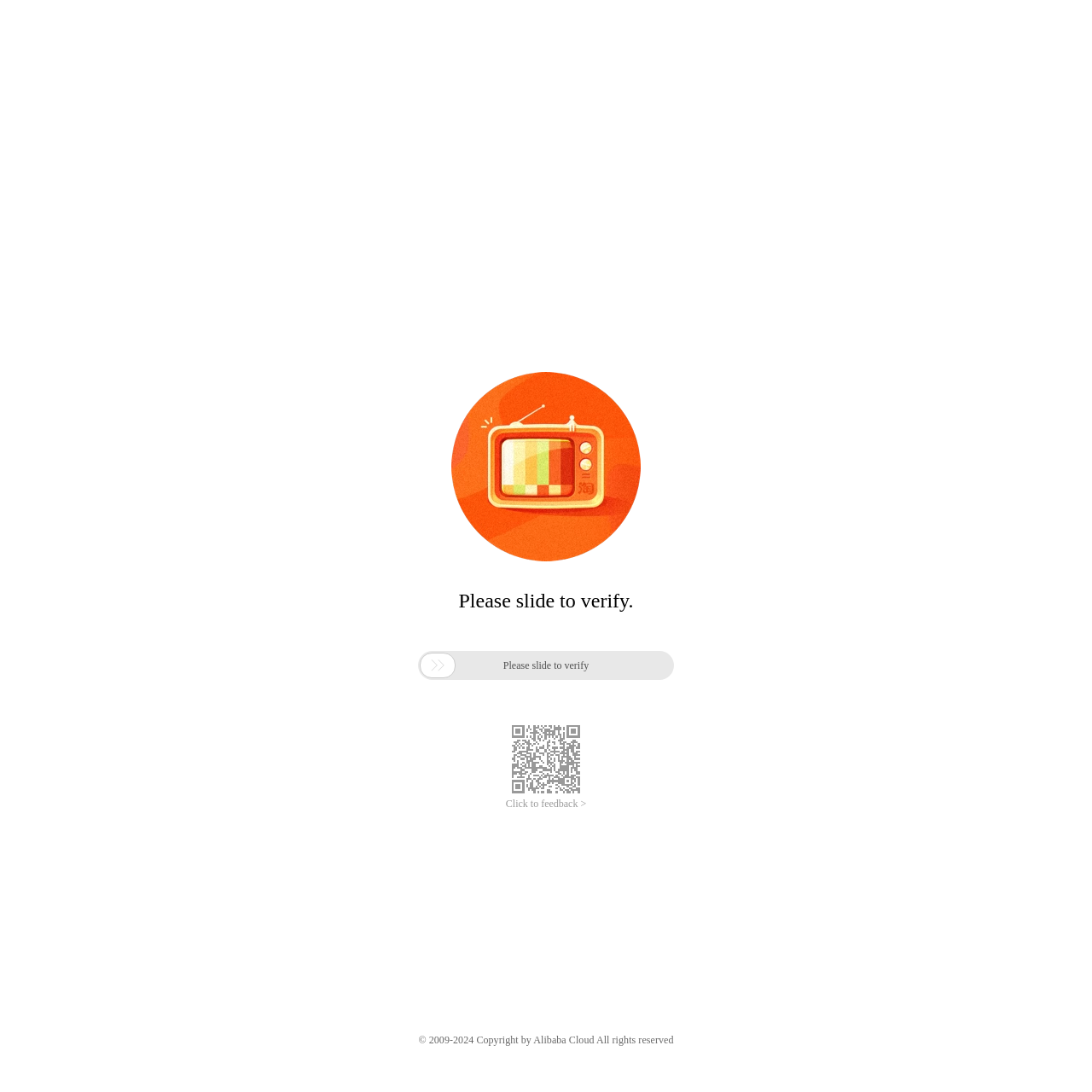Write a detailed summary of the webpage, including text, images, and layout.

The webpage is titled "Captcha Interception" and appears to be a verification page. At the top, there is a heading that says "点击查看源网页" (which translates to "Click to view the source webpage") with an accompanying image and link. 

Below this heading, there is a prominent image taking up a significant portion of the page. 

Underneath the image, there is a brief instruction that reads "Please slide to verify." Next to this text, there is a button labeled "滑块" (which means "slider" in Chinese) with an icon. 

On the bottom left of the page, there is a generic element containing an image, which seems to be a captcha image. 

To the right of the captcha image, there is a link that says "Click to feedback >". 

At the very bottom of the page, there is a copyright notice that reads "© 2009-2024 Copyright by Alibaba Cloud All rights reserved".